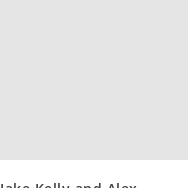Who are the two players mentioned in the headline?
Based on the visual information, provide a detailed and comprehensive answer.

The headline specifically mentions Jake Kelly and Alex Metcalfe as the players who were on target, contributing to their team's win.